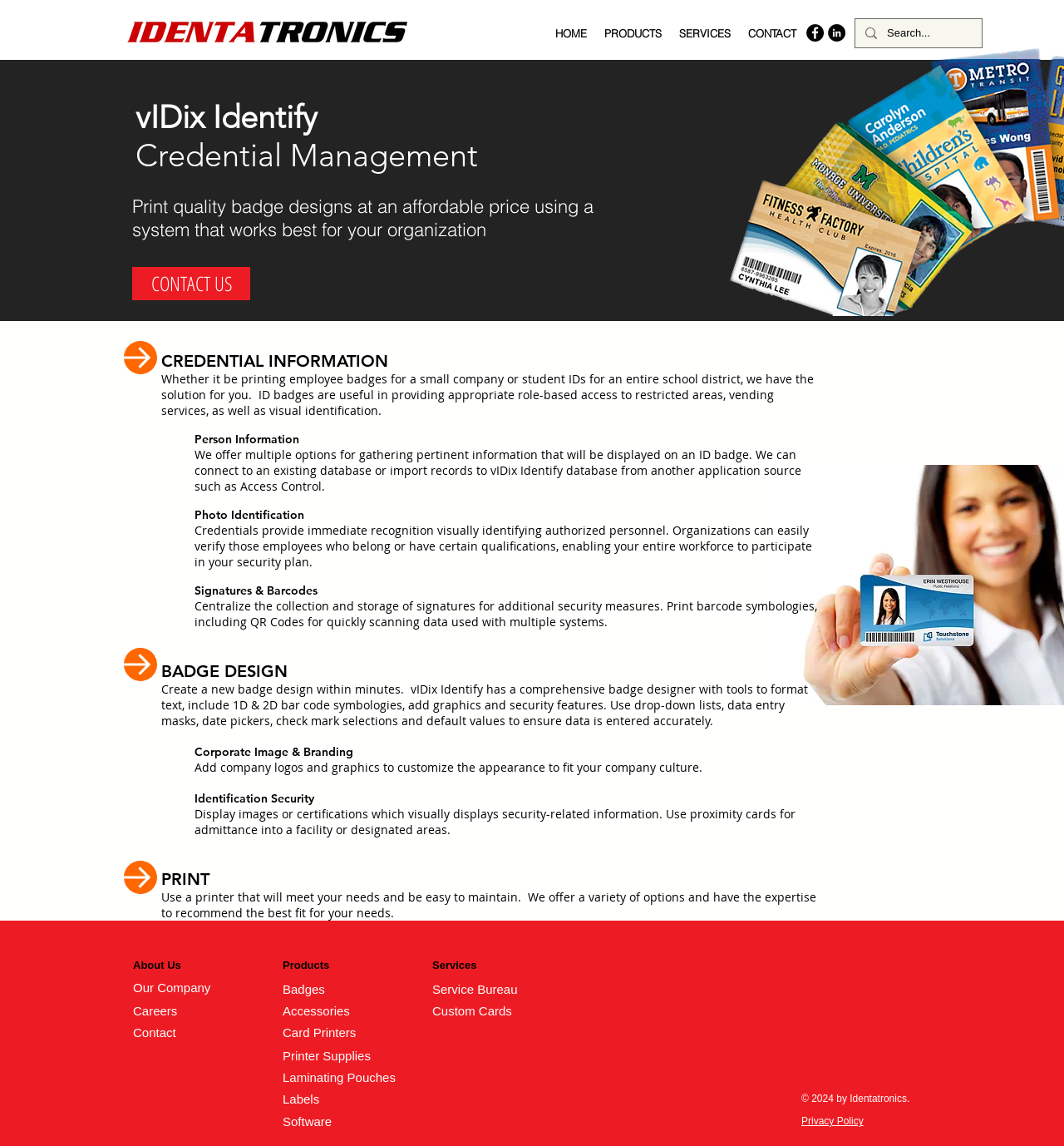Find the bounding box coordinates for the UI element that matches this description: "Software".

[0.266, 0.973, 0.312, 0.985]